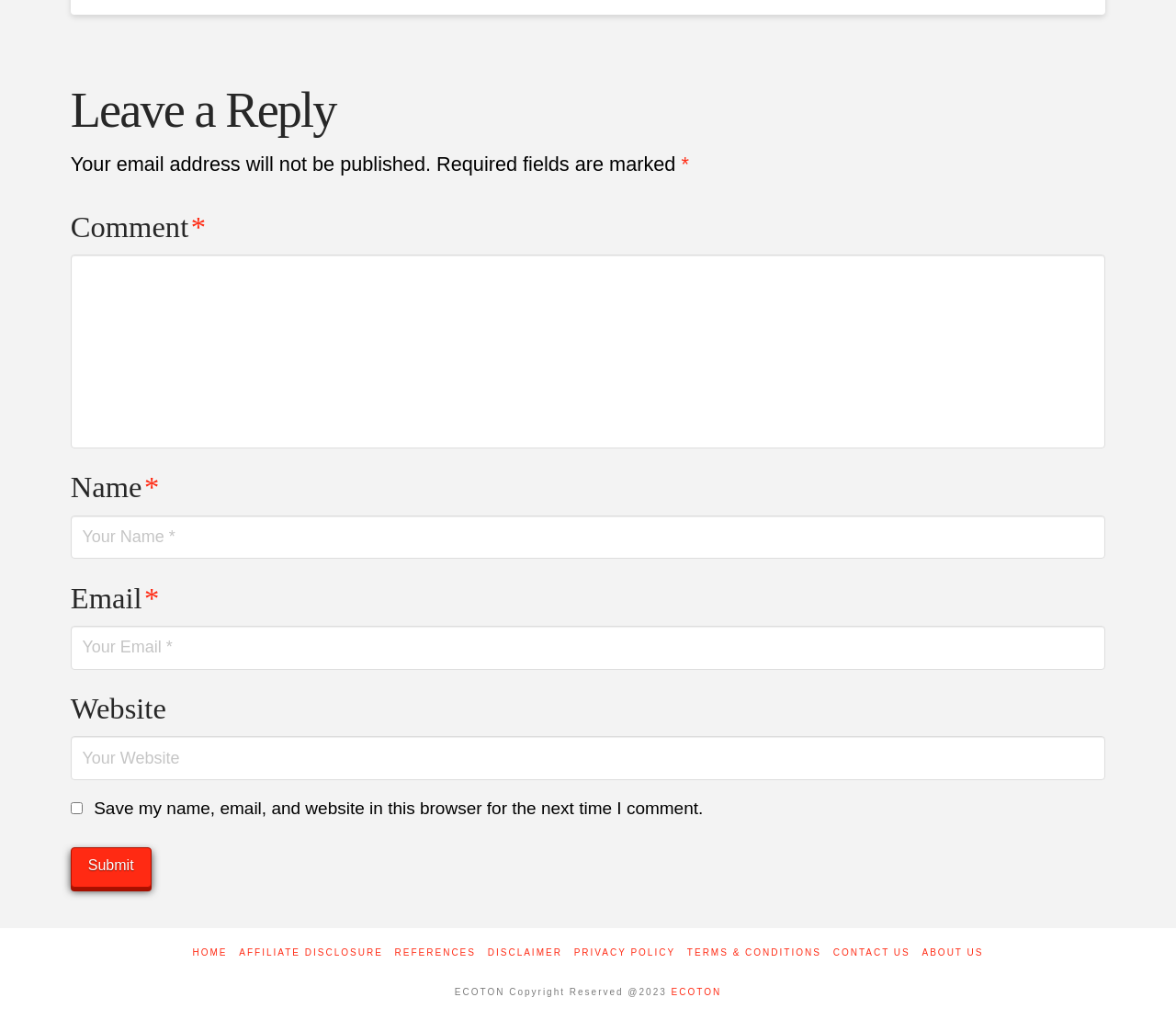Determine the bounding box coordinates of the clickable element to complete this instruction: "Enter your name". Provide the coordinates in the format of four float numbers between 0 and 1, [left, top, right, bottom].

[0.06, 0.505, 0.94, 0.548]